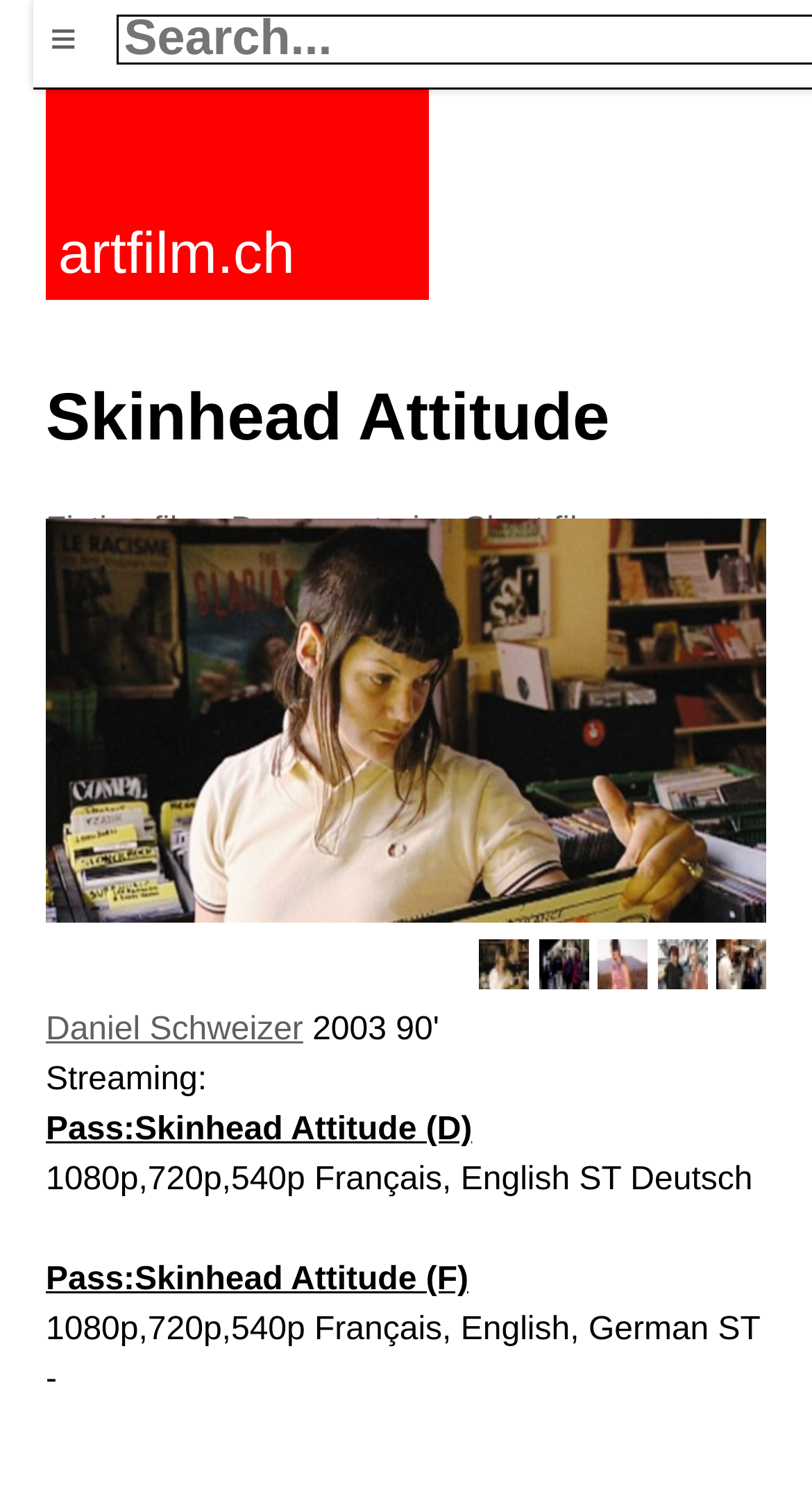Locate the bounding box coordinates of the element that needs to be clicked to carry out the instruction: "Check the news". The coordinates should be given as four float numbers ranging from 0 to 1, i.e., [left, top, right, bottom].

[0.366, 0.376, 0.468, 0.399]